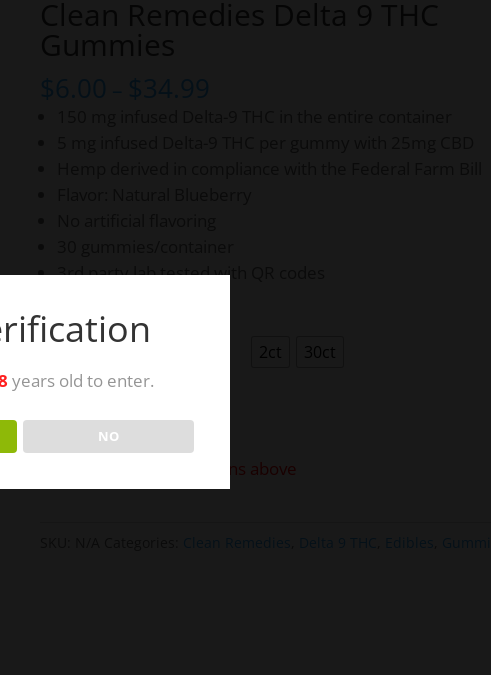By analyzing the image, answer the following question with a detailed response: Is the product compliant with the Federal Farm Bill?

The product detail explicitly states that the product is compliant with the Federal Farm Bill, ensuring it is hemp-derived.